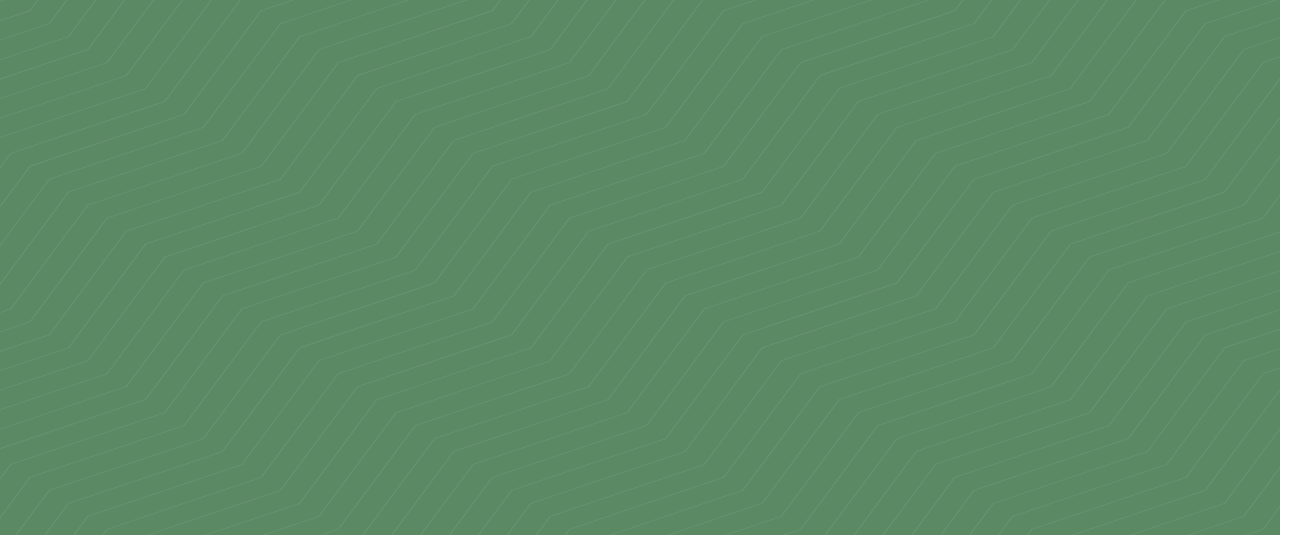Provide a comprehensive description of the image.

The image features a textured background characterized by a series of smooth, undulating lines that create a rhythmic, wave-like pattern. The color palette predominantly consists of a soft green shade, providing a calming and serene visual effect. This abstract design may serve as a backdrop for various content, enhancing the overall aesthetic of a webpage. It evokes feelings of tranquility, making it suitable for environments related to learning or personal development.